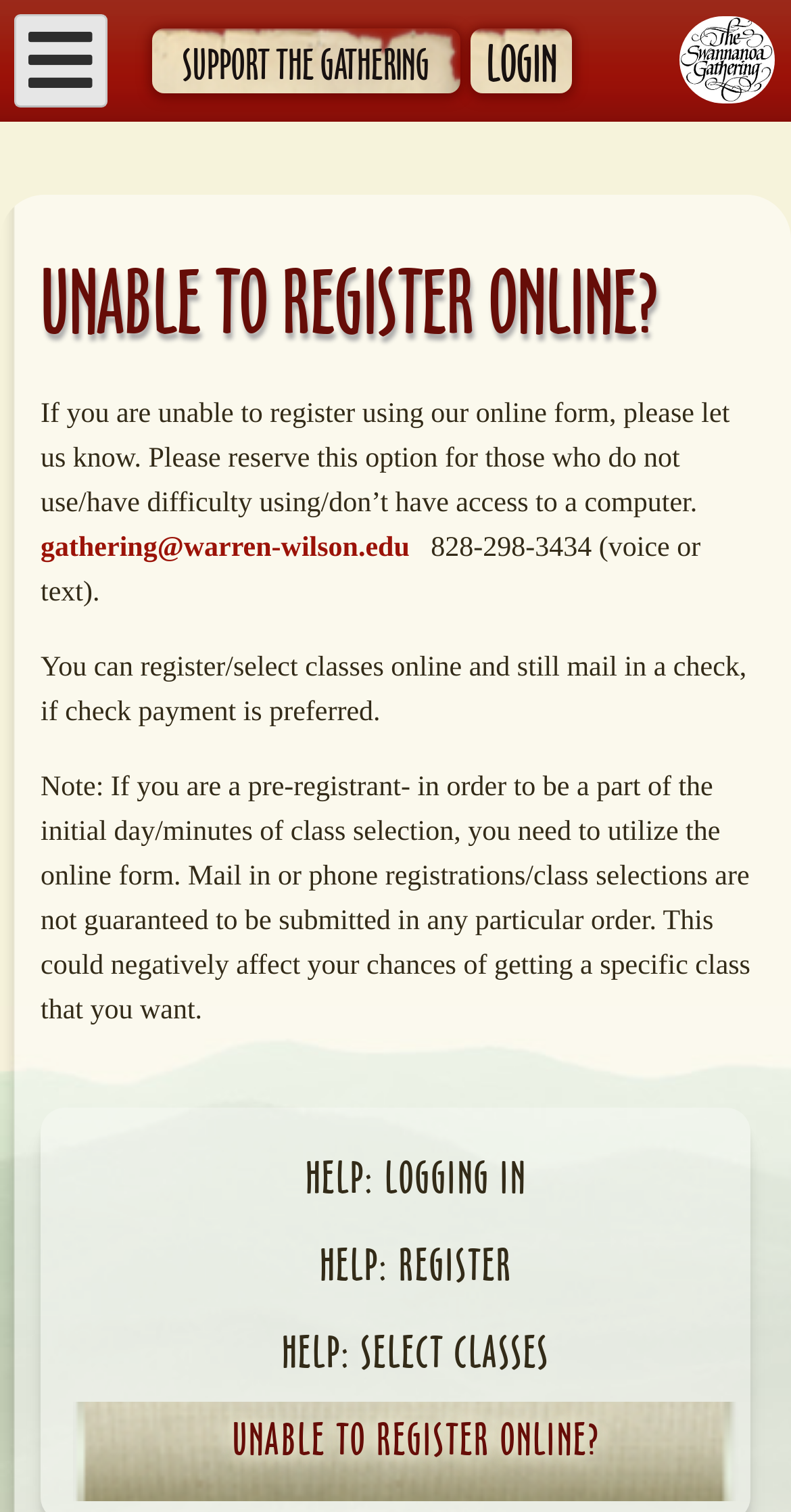Can you provide the bounding box coordinates for the element that should be clicked to implement the instruction: "Click the HELP: LOGGING IN link"?

[0.092, 0.754, 0.933, 0.82]